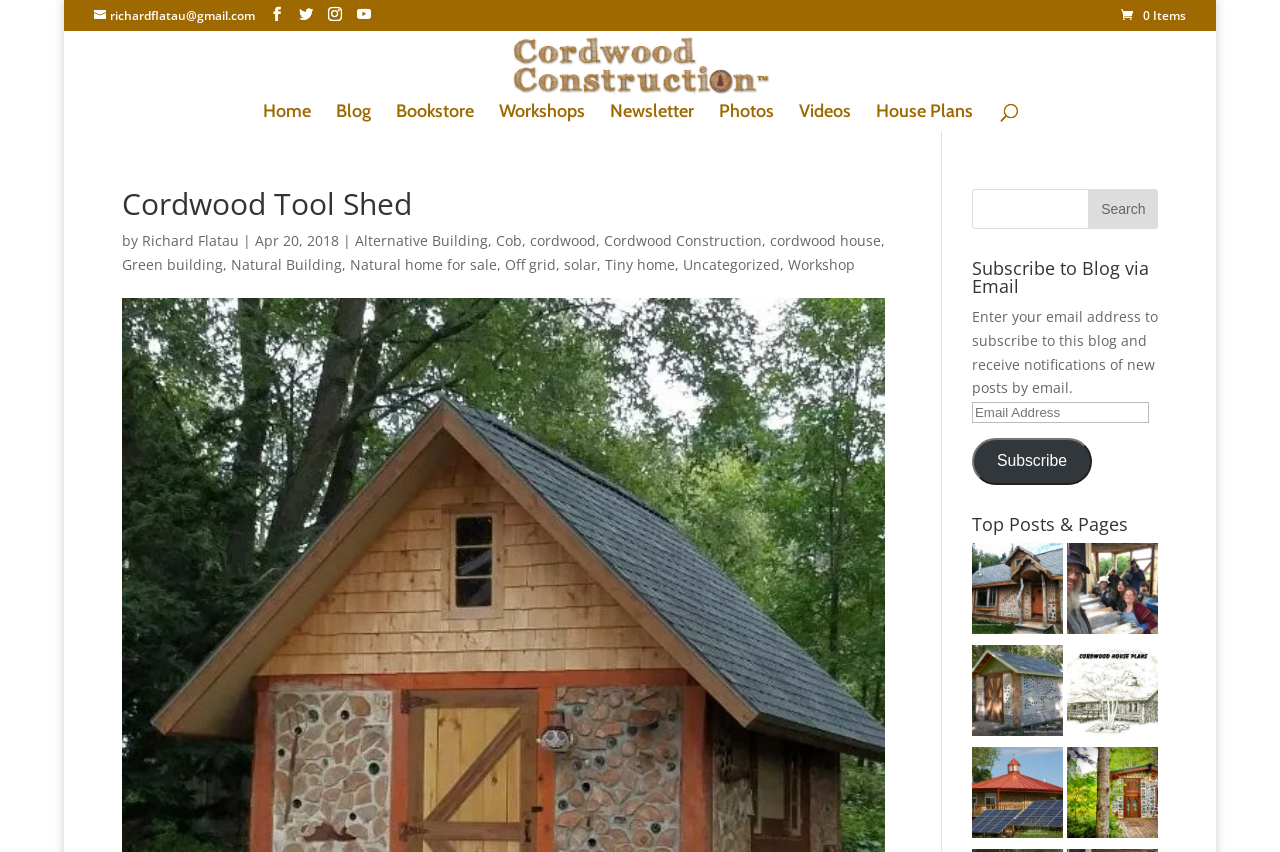Could you find the bounding box coordinates of the clickable area to complete this instruction: "View the Photos page"?

[0.562, 0.122, 0.605, 0.154]